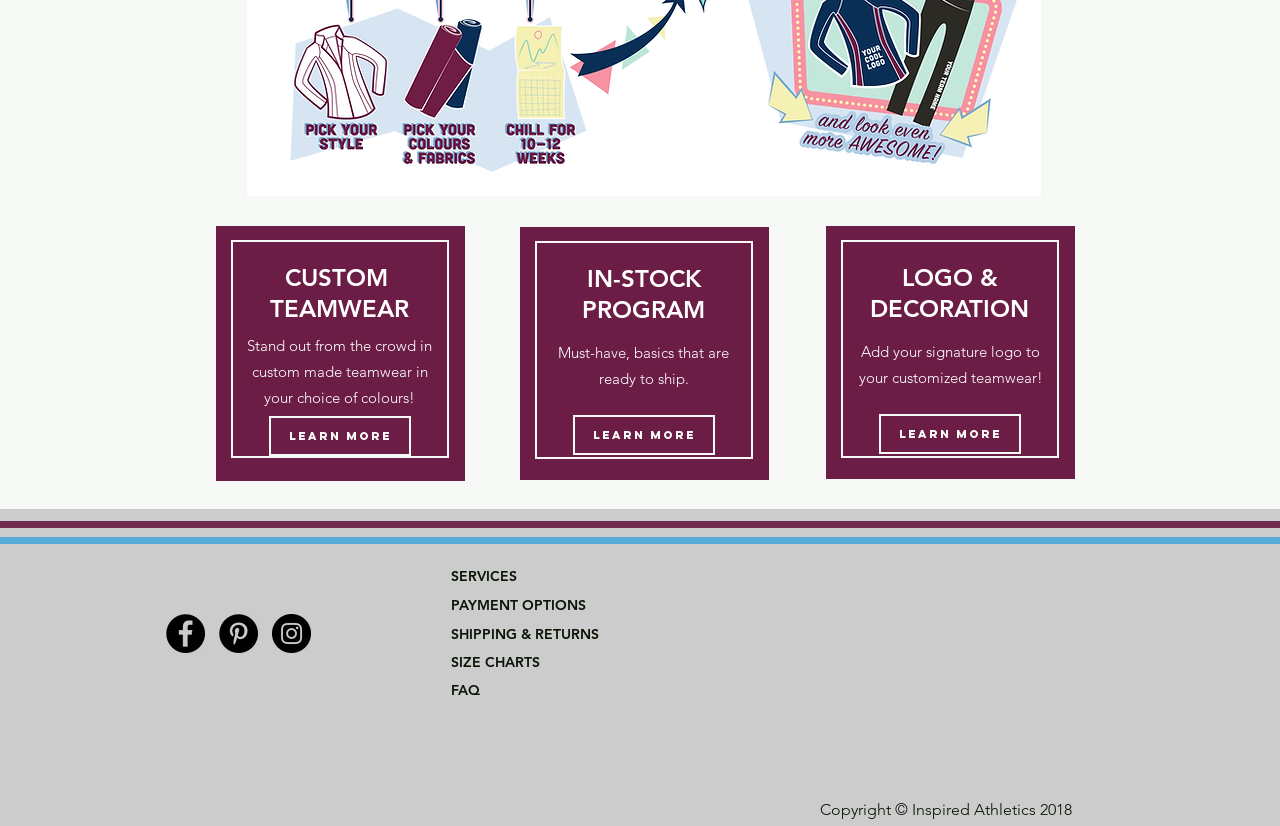Find the bounding box coordinates of the area to click in order to follow the instruction: "Learn more about custom teamwear".

[0.21, 0.504, 0.321, 0.552]